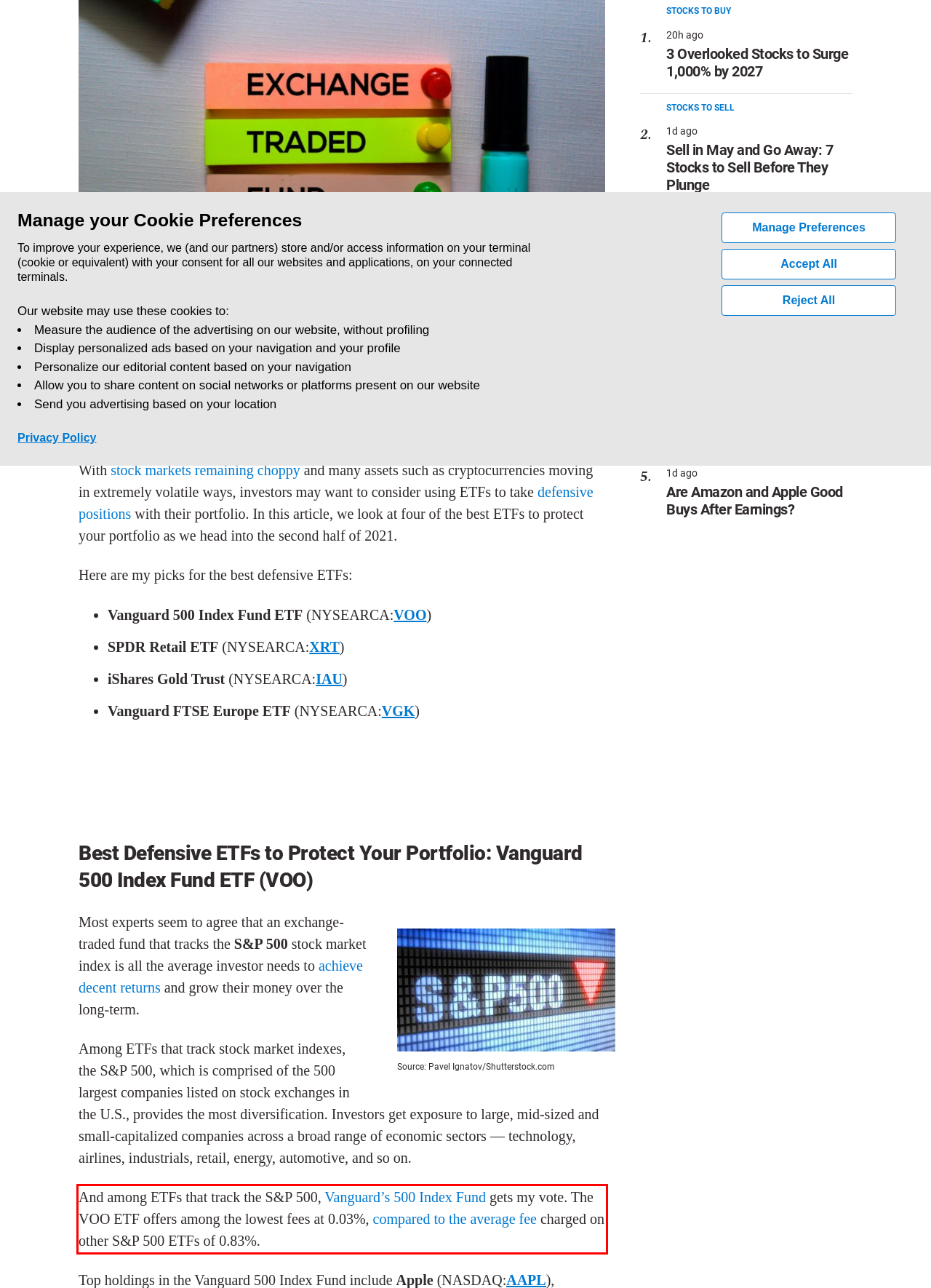Given a webpage screenshot, locate the red bounding box and extract the text content found inside it.

And among ETFs that track the S&P 500, Vanguard’s 500 Index Fund gets my vote. The VOO ETF offers among the lowest fees at 0.03%, compared to the average fee charged on other S&P 500 ETFs of 0.83%.